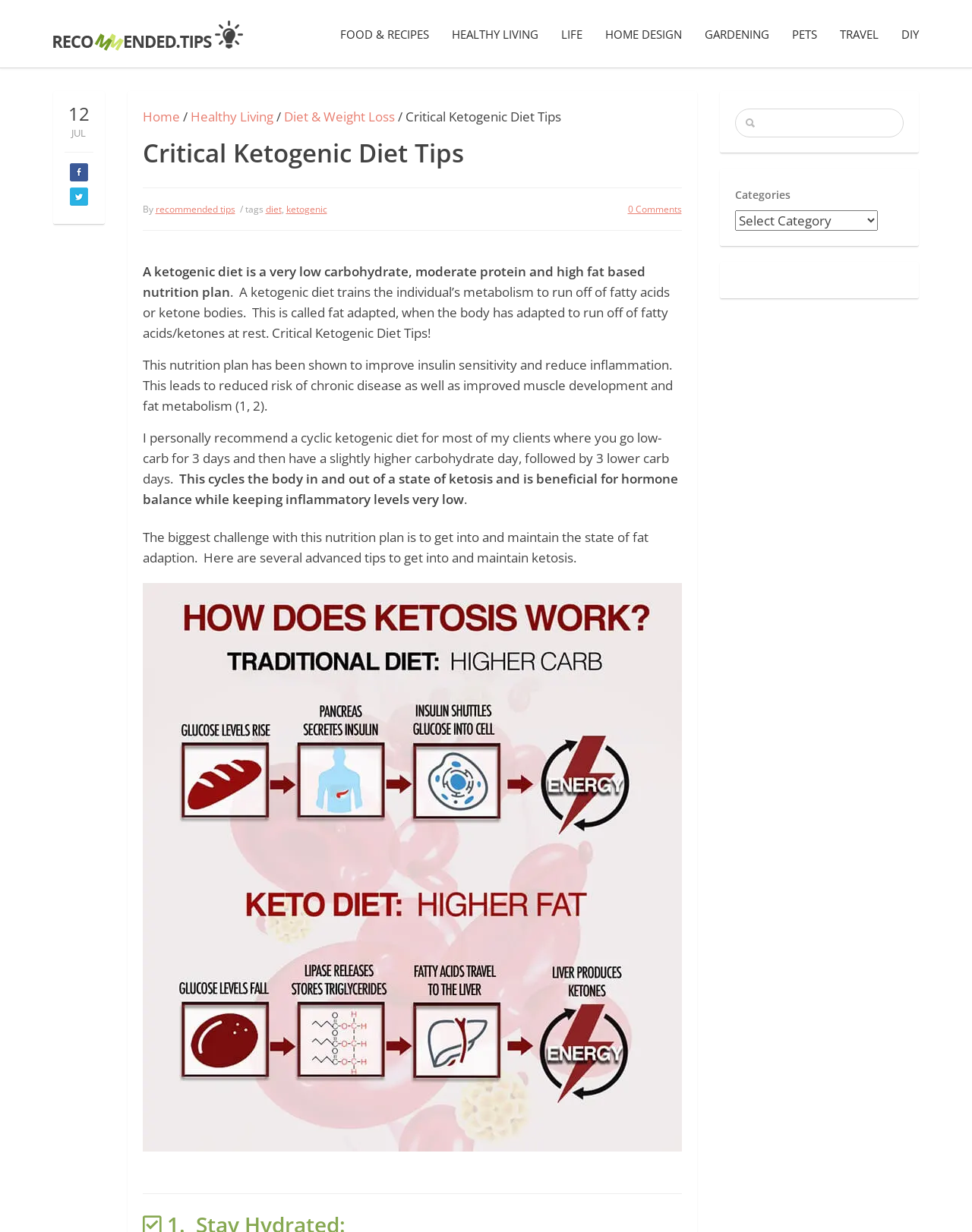Please examine the image and provide a detailed answer to the question: What type of diet is described on this webpage?

The webpage describes a ketogenic diet, which is a very low carbohydrate, moderate protein, and high fat based nutrition plan. This is evident from the text 'A ketogenic diet is a very low carbohydrate, moderate protein and high fat based nutrition plan'.